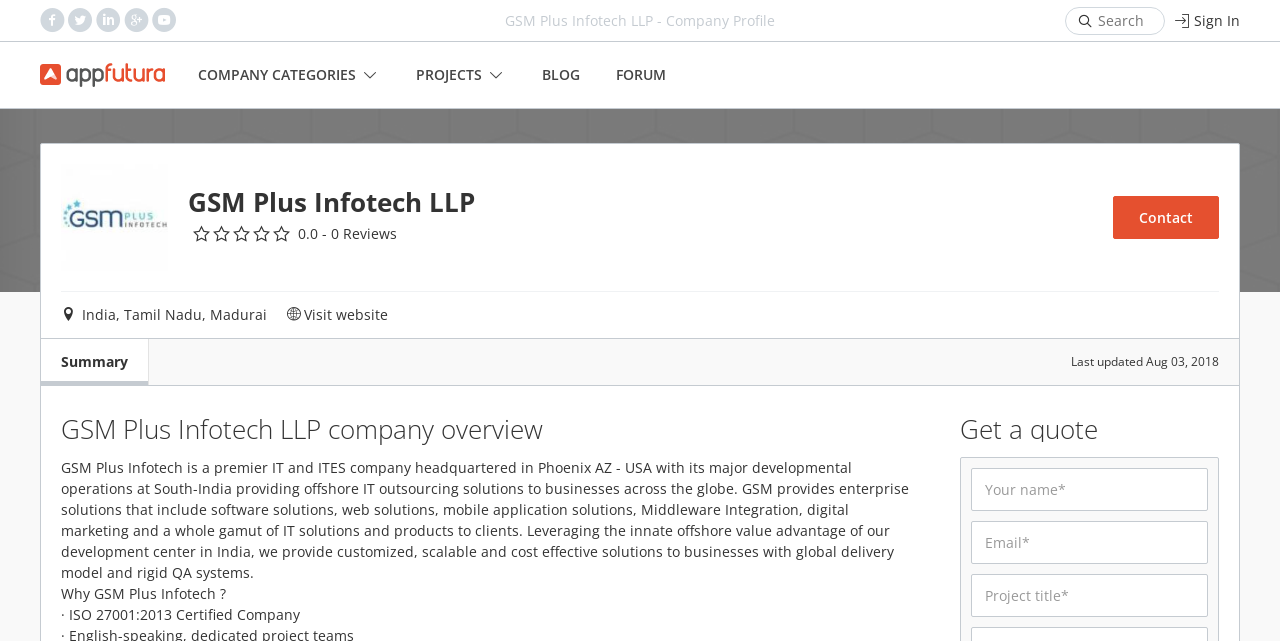Extract the primary headline from the webpage and present its text.

GSM Plus Infotech LLP